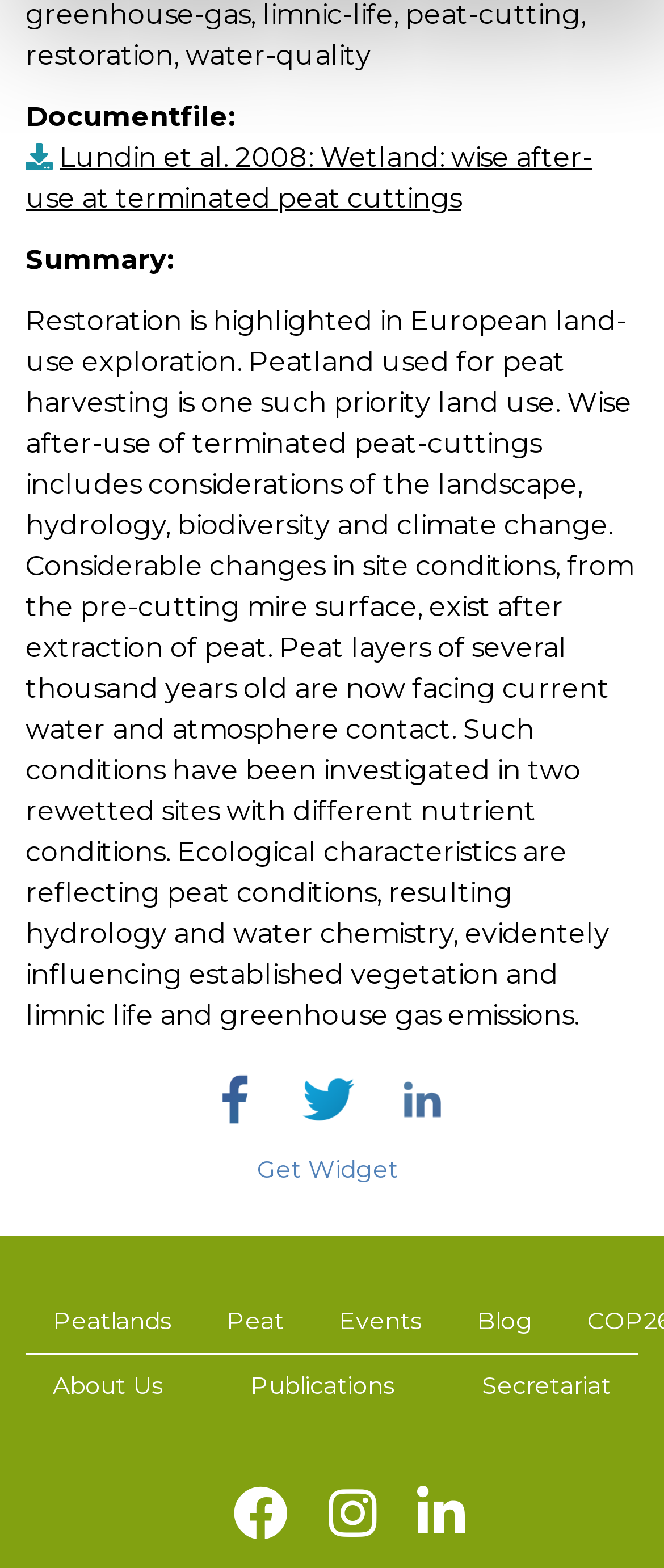Please find the bounding box for the following UI element description. Provide the coordinates in (top-left x, top-left y, bottom-right x, bottom-right y) format, with values between 0 and 1: Get Widget

[0.387, 0.736, 0.6, 0.757]